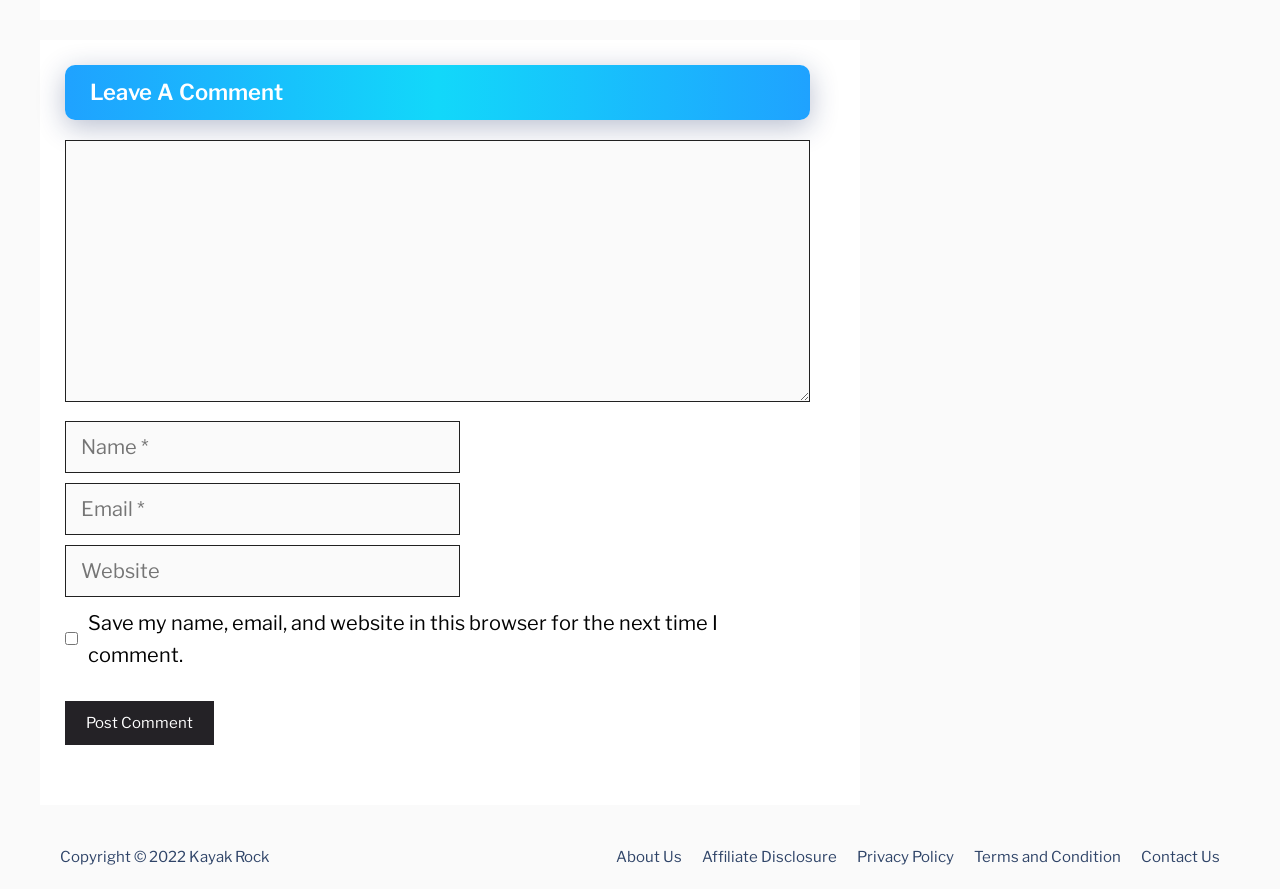What is the heading at the top of the page?
Kindly give a detailed and elaborate answer to the question.

The heading at the top of the page is 'Leave A Comment', which indicates that the page is for users to leave comments or feedback.